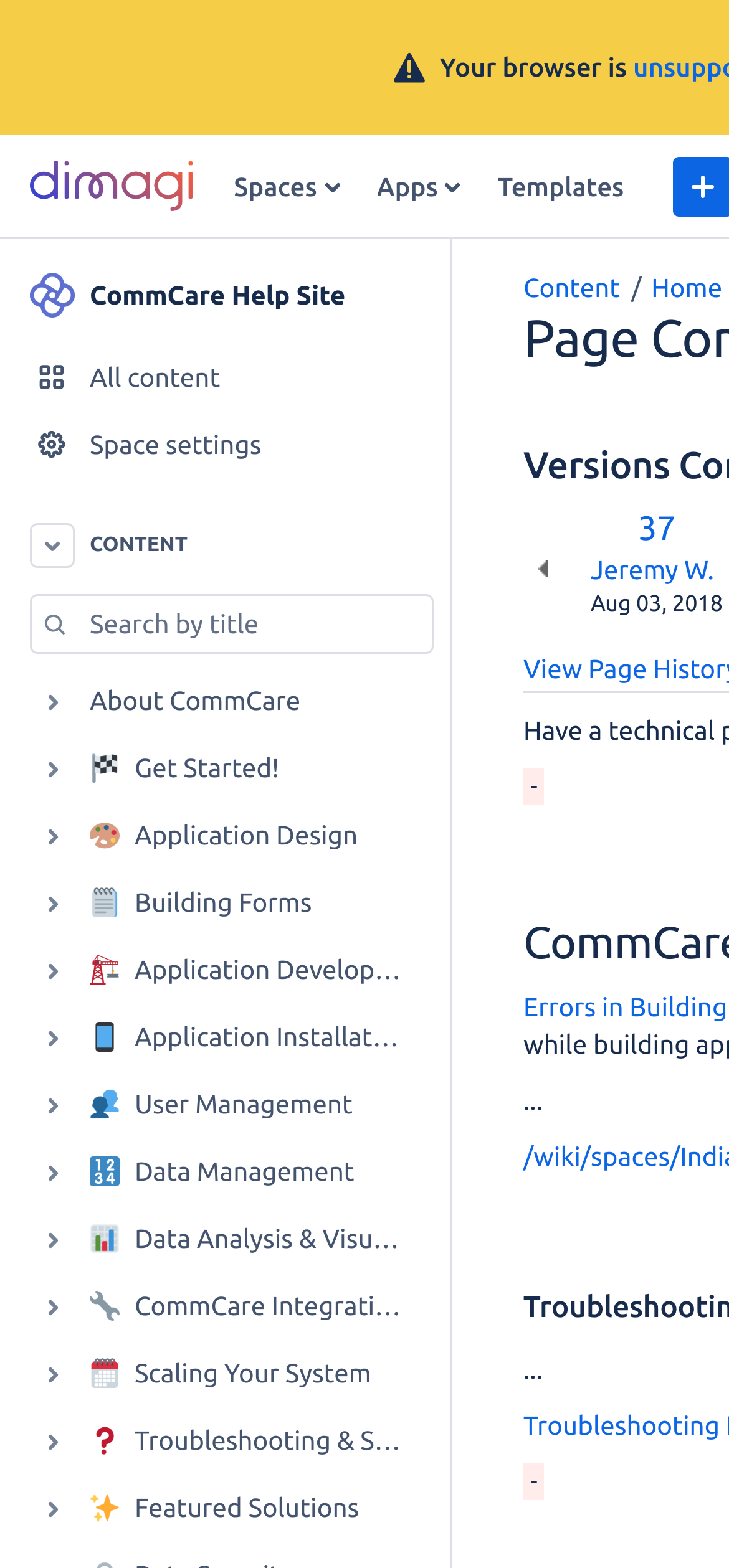Locate the bounding box coordinates of the element you need to click to accomplish the task described by this instruction: "Click the 'About CommCare' link".

[0.021, 0.427, 0.595, 0.469]